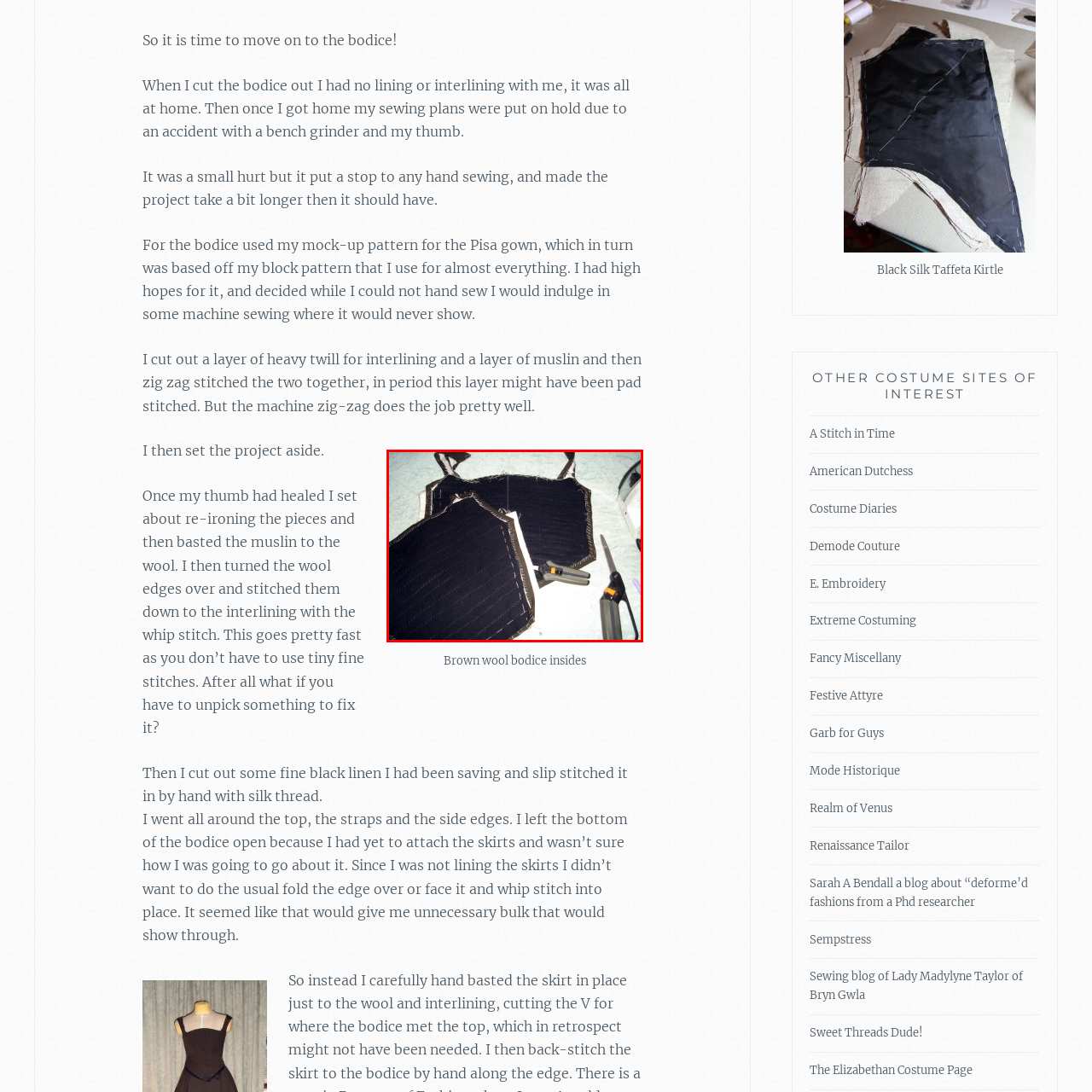What type of stitch is visible on the fabric?
Pay attention to the image within the red bounding box and answer using just one word or a concise phrase.

Zig-zag stitch